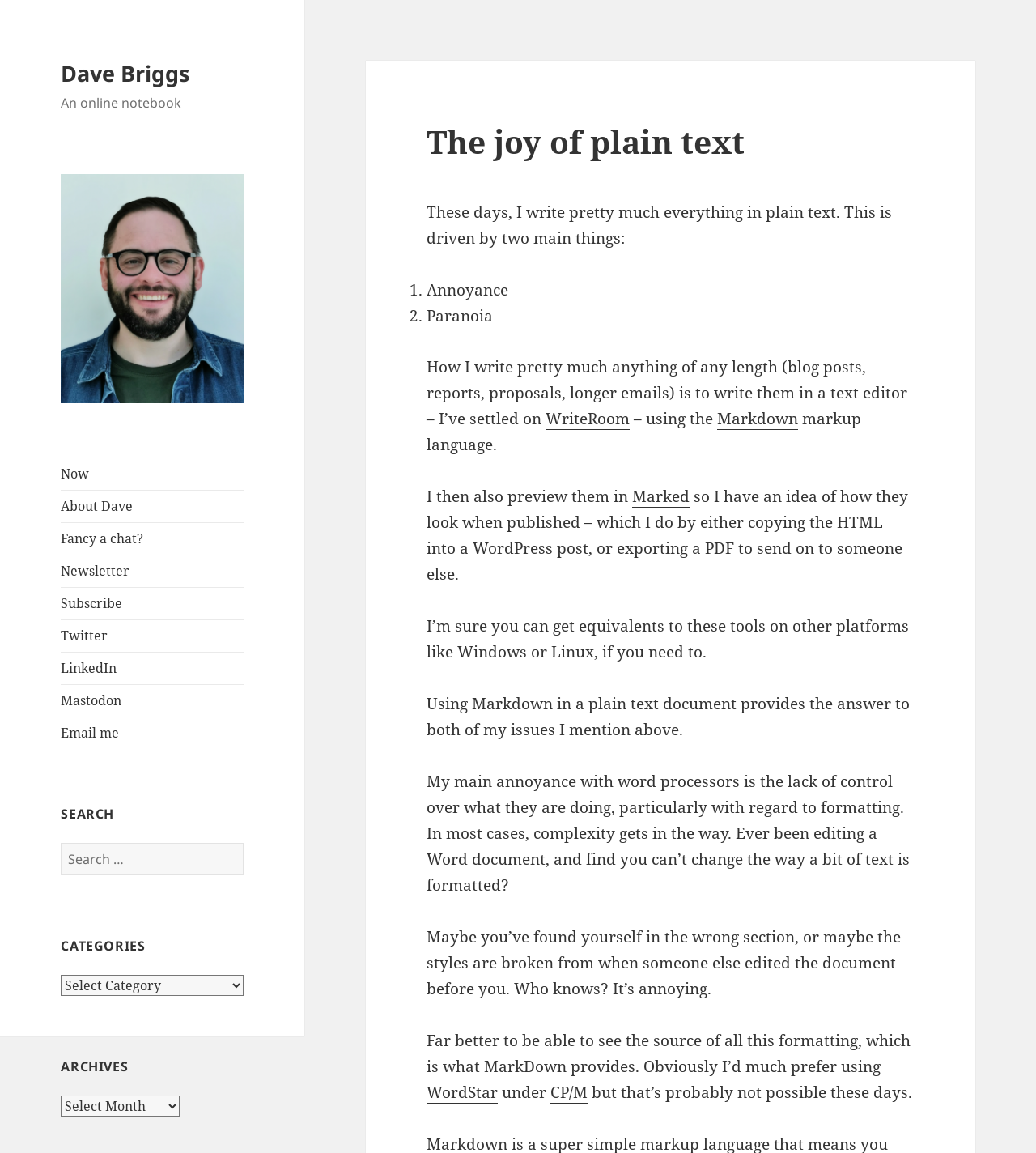Respond with a single word or phrase to the following question:
What is the author's motivation for using Markdown?

to have control over formatting